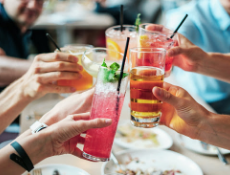What is hinted at in the blurred background?
Based on the screenshot, provide a one-word or short-phrase response.

a social dining setting